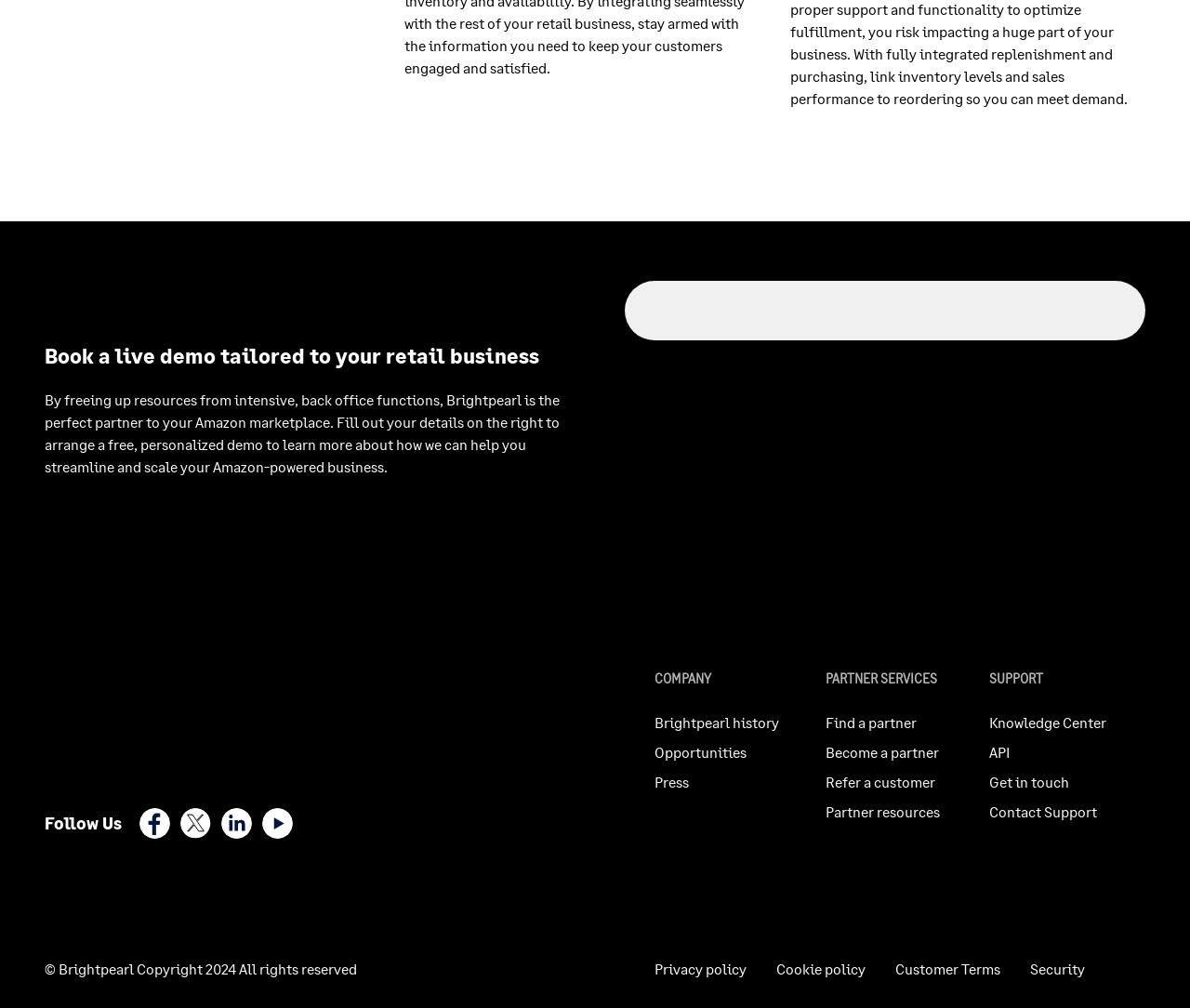Please identify the bounding box coordinates of the clickable area that will fulfill the following instruction: "Learn more about Brightpearl history". The coordinates should be in the format of four float numbers between 0 and 1, i.e., [left, top, right, bottom].

[0.55, 0.708, 0.655, 0.725]